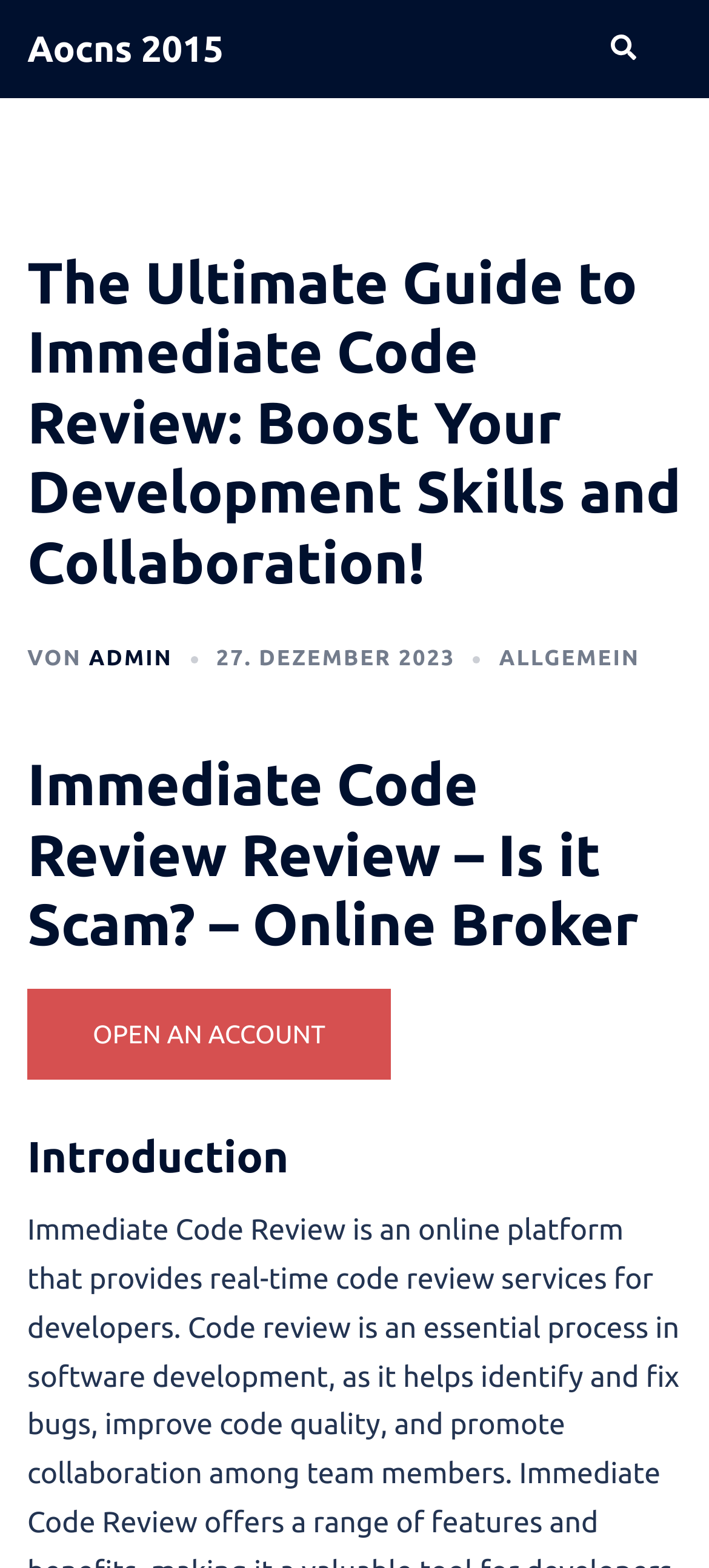Generate a thorough explanation of the webpage's elements.

The webpage appears to be a blog post or article titled "The Ultimate Guide to Immediate Code Review: Boost Your Development Skills and Collaboration!" with a focus on code review and development skills. 

At the top left of the page, there is a link to "Aocns 2015". On the top right, there is a search link labeled "Suche" accompanied by a small image. 

Below the search link, there is a large header section that spans almost the entire width of the page. Within this section, the main title of the article is displayed prominently. Below the title, there are three links: "VON" followed by "ADMIN", a date "27. DEZEMBER 2023", and "ALLGEMEIN". 

Further down, there is a subheading "Immediate Code Review Review – Is it Scam? – Online Broker". Below this subheading, there is a call-to-action button "OPEN AN ACCOUNT" on the left side of the page. 

Finally, there is another subheading "Introduction" at the bottom of the page.